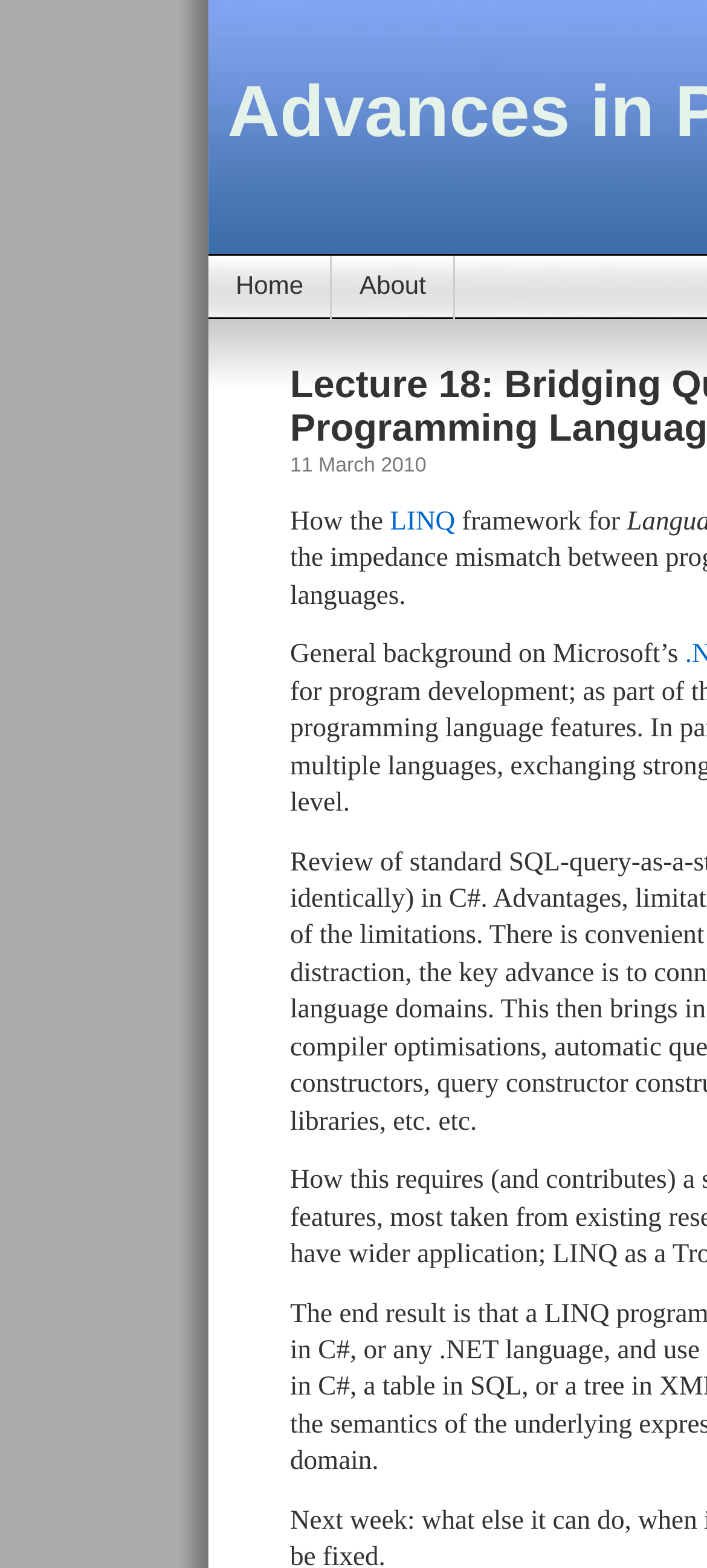Respond with a single word or phrase for the following question: 
What is the topic of the webpage?

Programming Languages